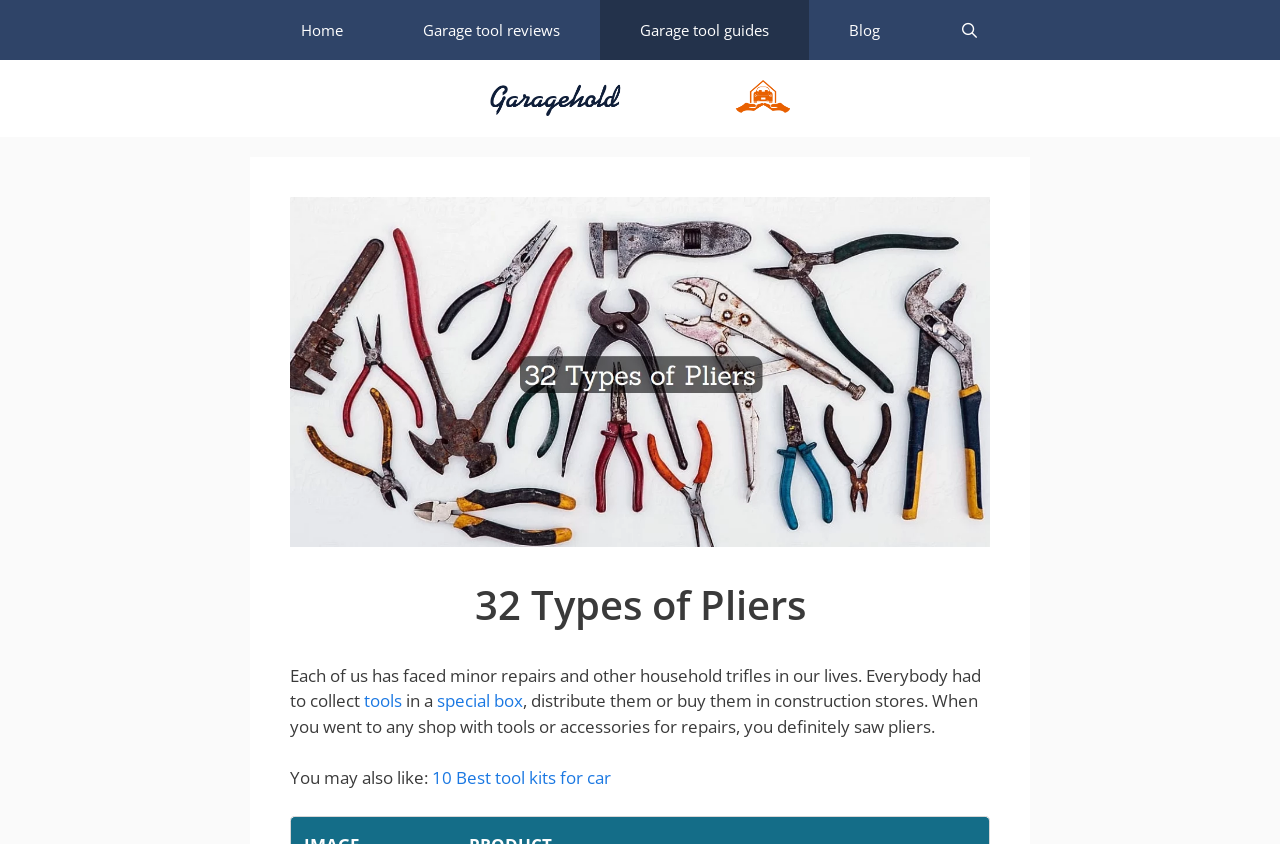Please specify the bounding box coordinates for the clickable region that will help you carry out the instruction: "learn about 32 types of pliers".

[0.227, 0.688, 0.773, 0.745]